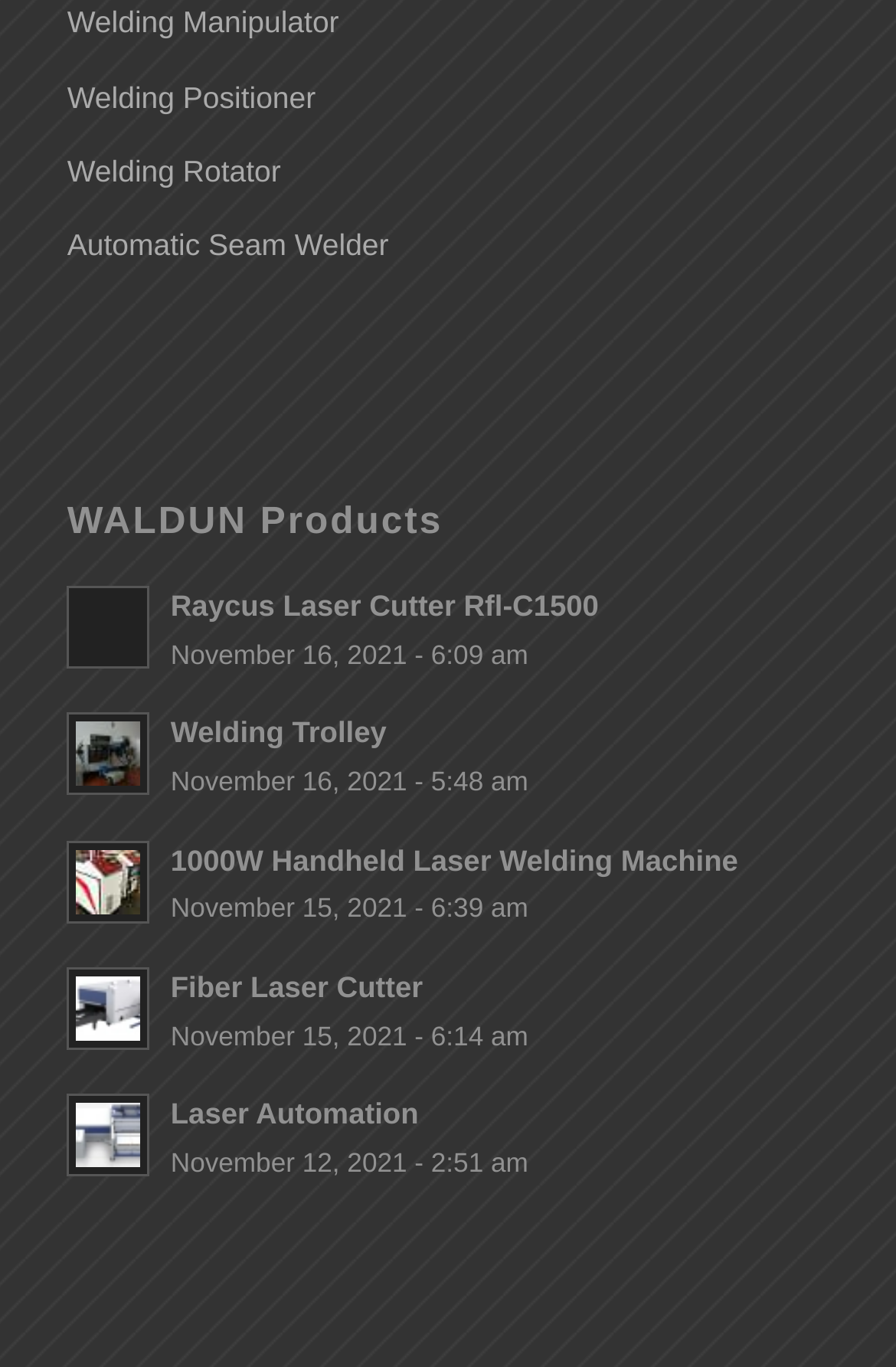Locate the bounding box of the UI element defined by this description: "August 16, 2015". The coordinates should be given as four float numbers between 0 and 1, formatted as [left, top, right, bottom].

None